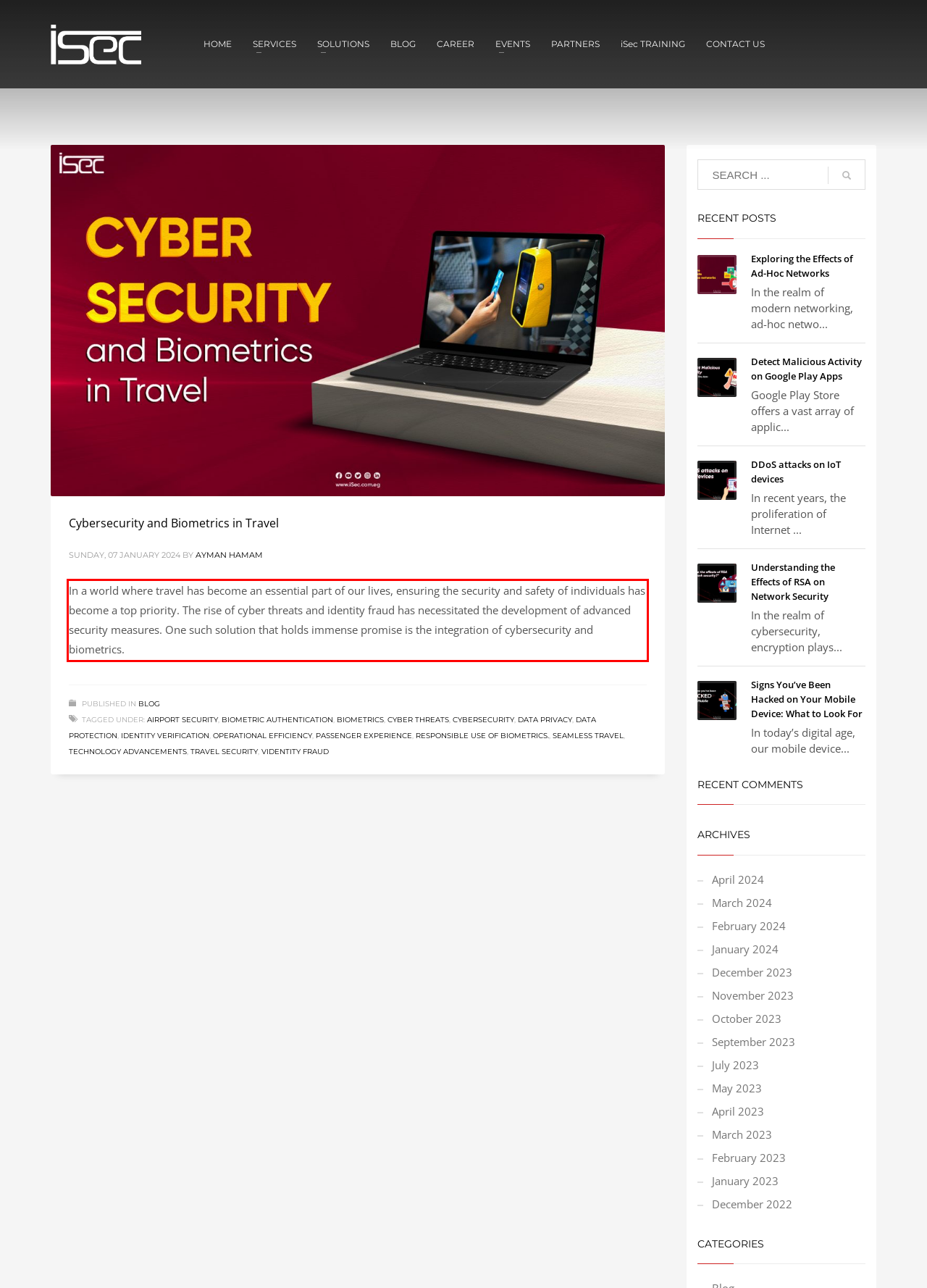You are looking at a screenshot of a webpage with a red rectangle bounding box. Use OCR to identify and extract the text content found inside this red bounding box.

In a world where travel has become an essential part of our lives, ensuring the security and safety of individuals has become a top priority. The rise of cyber threats and identity fraud has necessitated the development of advanced security measures. One such solution that holds immense promise is the integration of cybersecurity and biometrics.